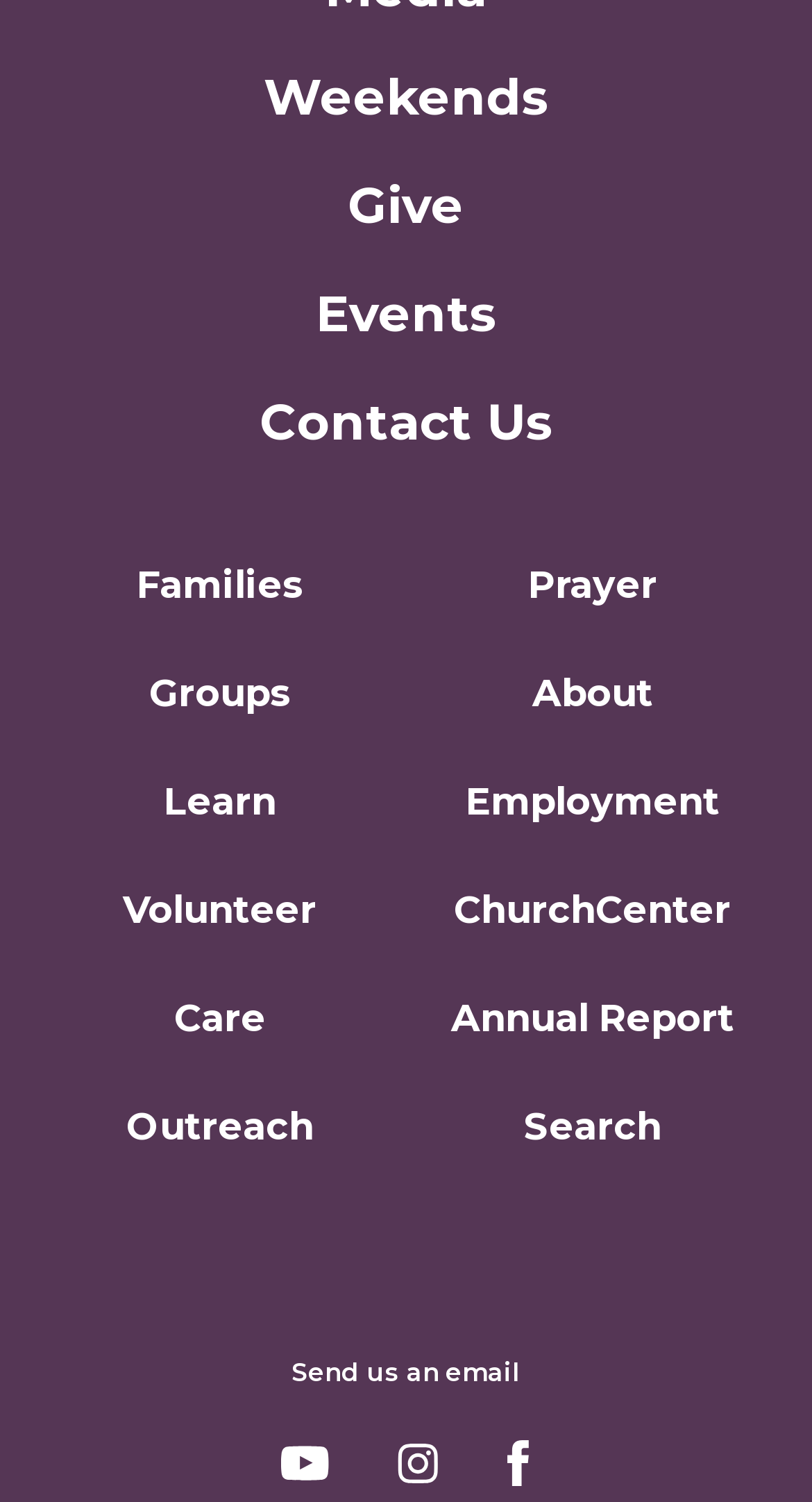Locate the bounding box coordinates of the area to click to fulfill this instruction: "Visit the 'Give' page". The bounding box should be presented as four float numbers between 0 and 1, in the order [left, top, right, bottom].

[0.428, 0.117, 0.572, 0.157]